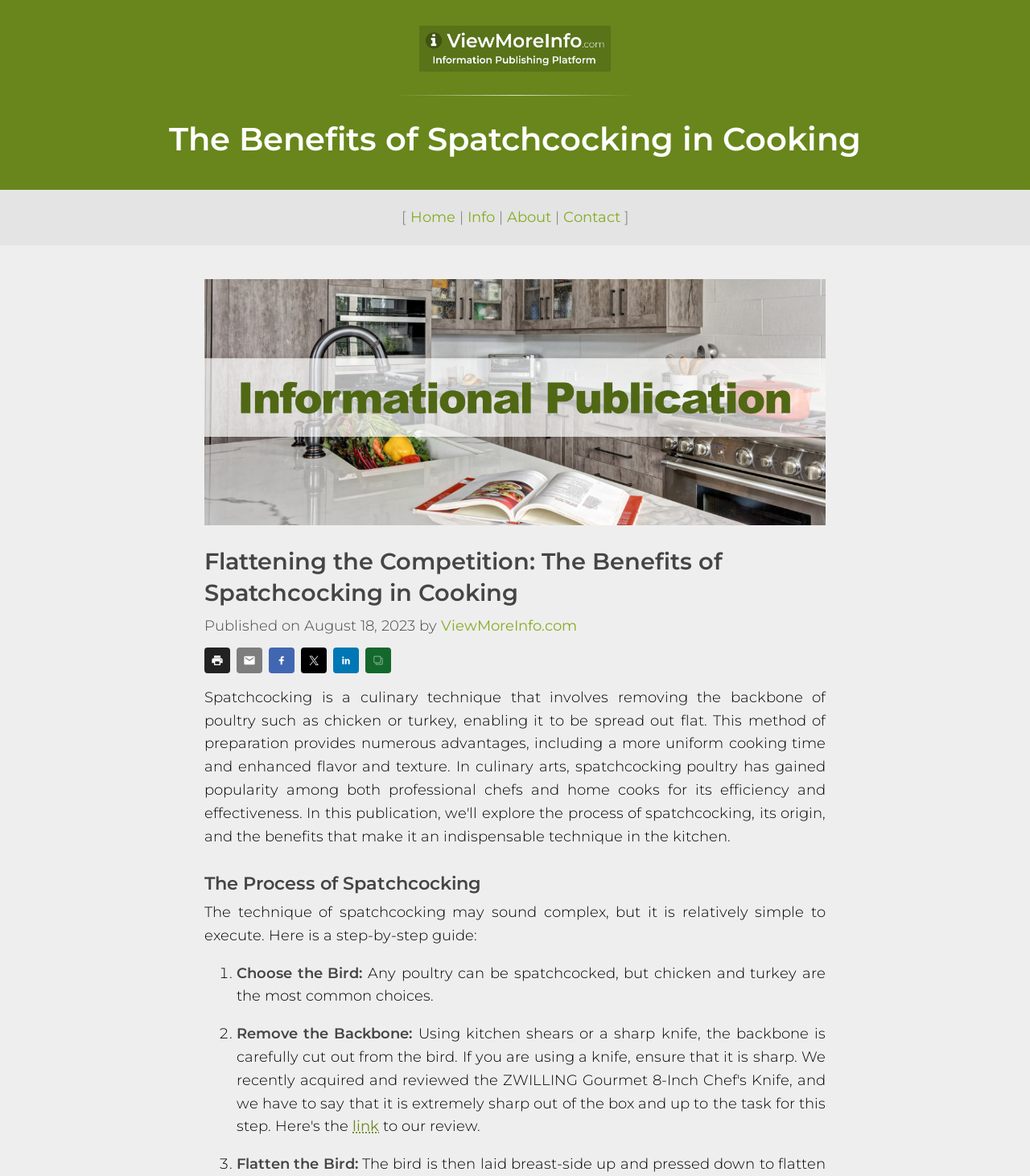What is the first step in the process of spatchcocking? Look at the image and give a one-word or short phrase answer.

Choose the Bird